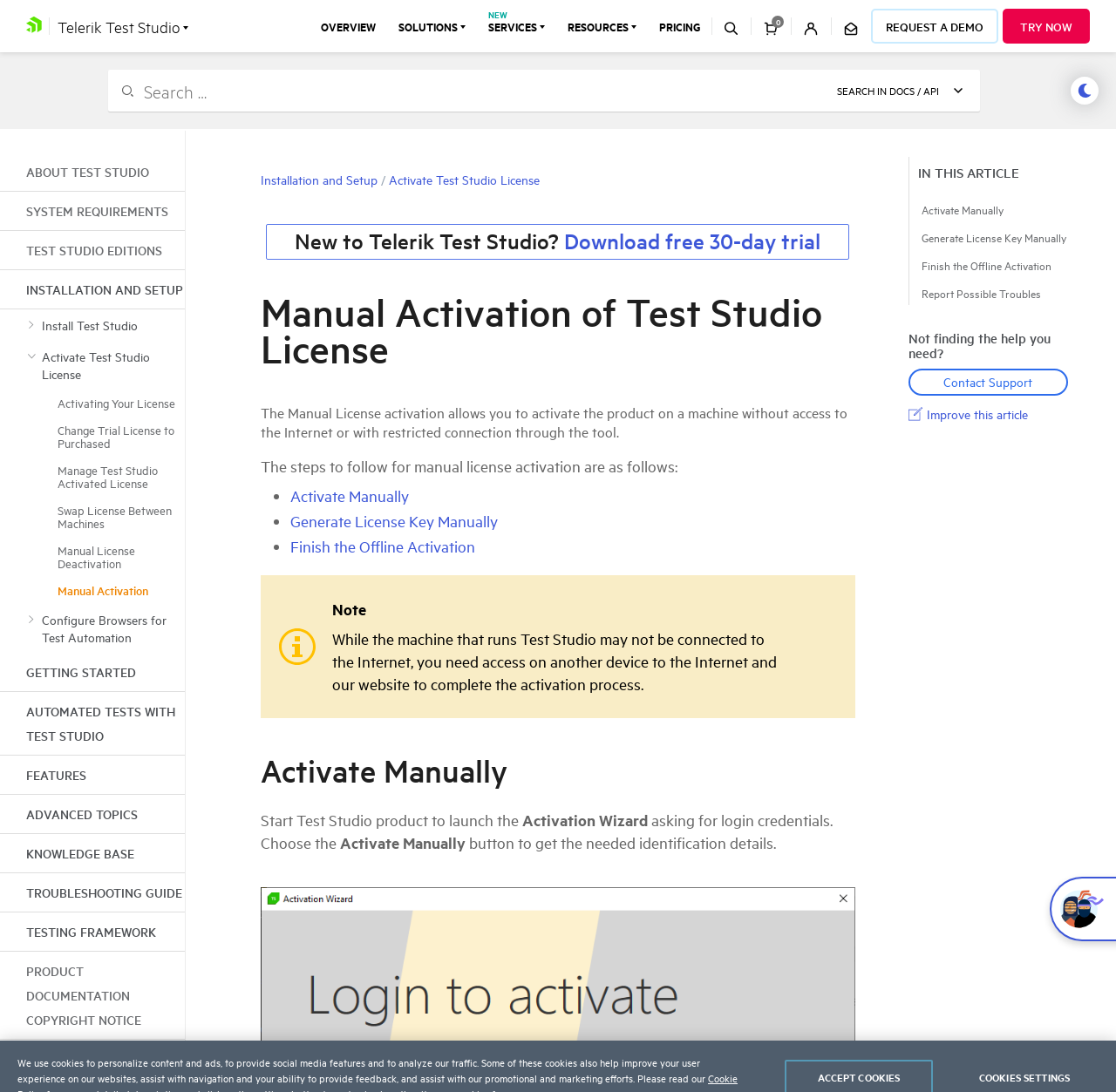Please predict the bounding box coordinates (top-left x, top-left y, bottom-right x, bottom-right y) for the UI element in the screenshot that fits the description: Product Documentation Copyright Notice

[0.023, 0.878, 0.166, 0.945]